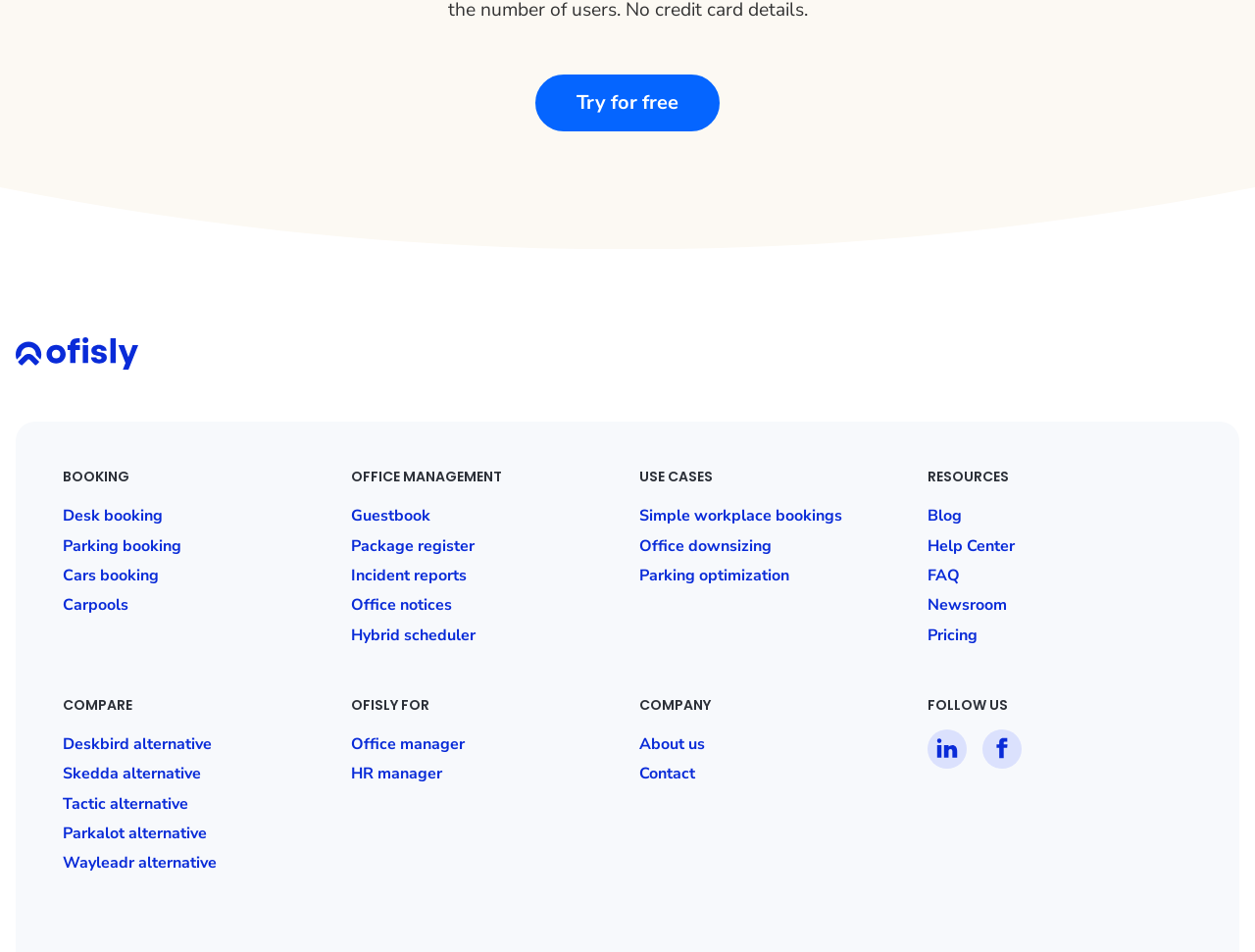Based on what you see in the screenshot, provide a thorough answer to this question: What type of booking can be made on this website?

The webpage has a section labeled 'BOOKING' with links to 'Desk booking', 'Parking booking', 'Cars booking', and 'Carpools', indicating that users can make different types of bookings on this website.